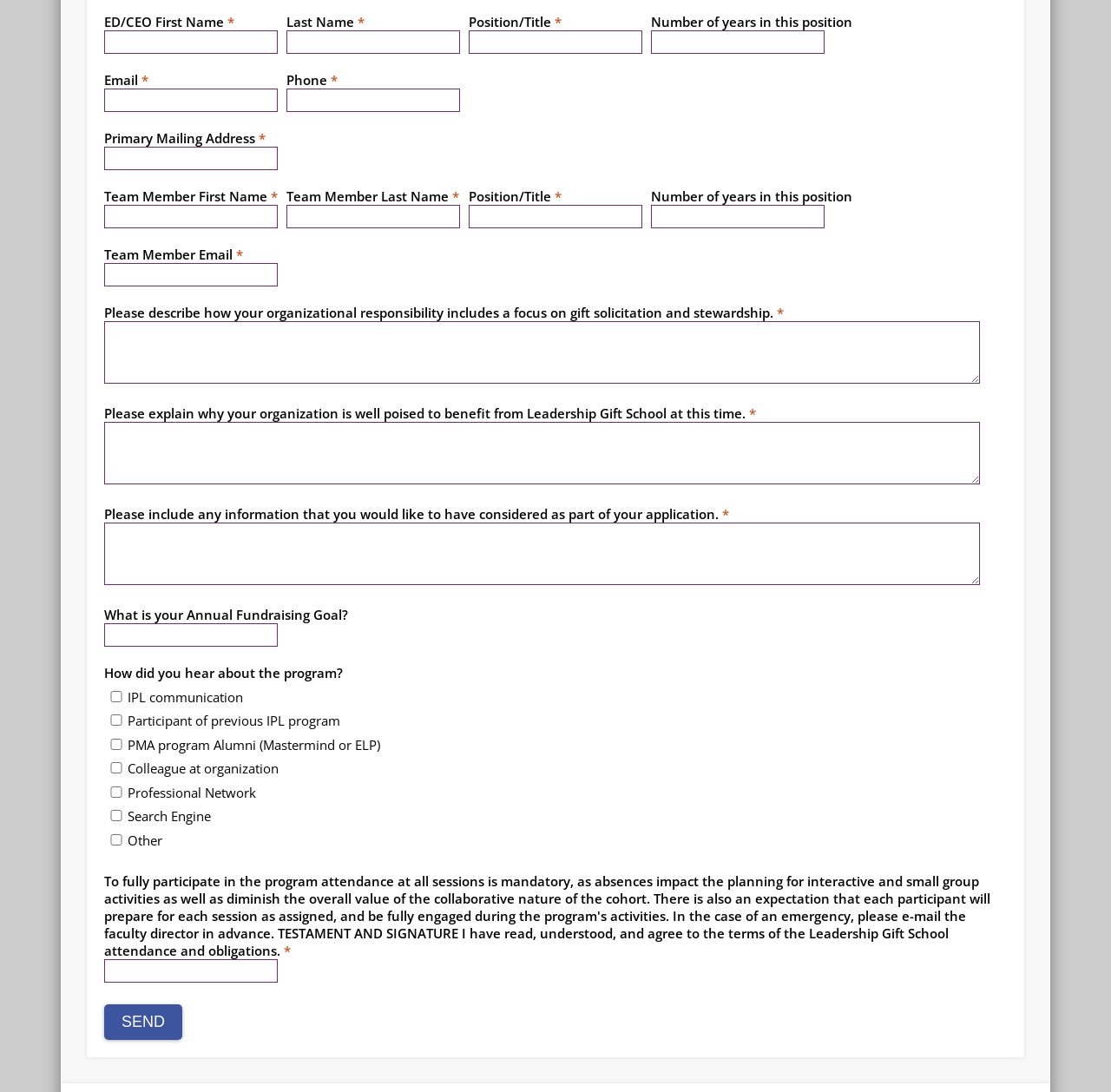Extract the bounding box coordinates for the described element: "value="Send"". The coordinates should be represented as four float numbers between 0 and 1: [left, top, right, bottom].

[0.094, 0.92, 0.164, 0.953]